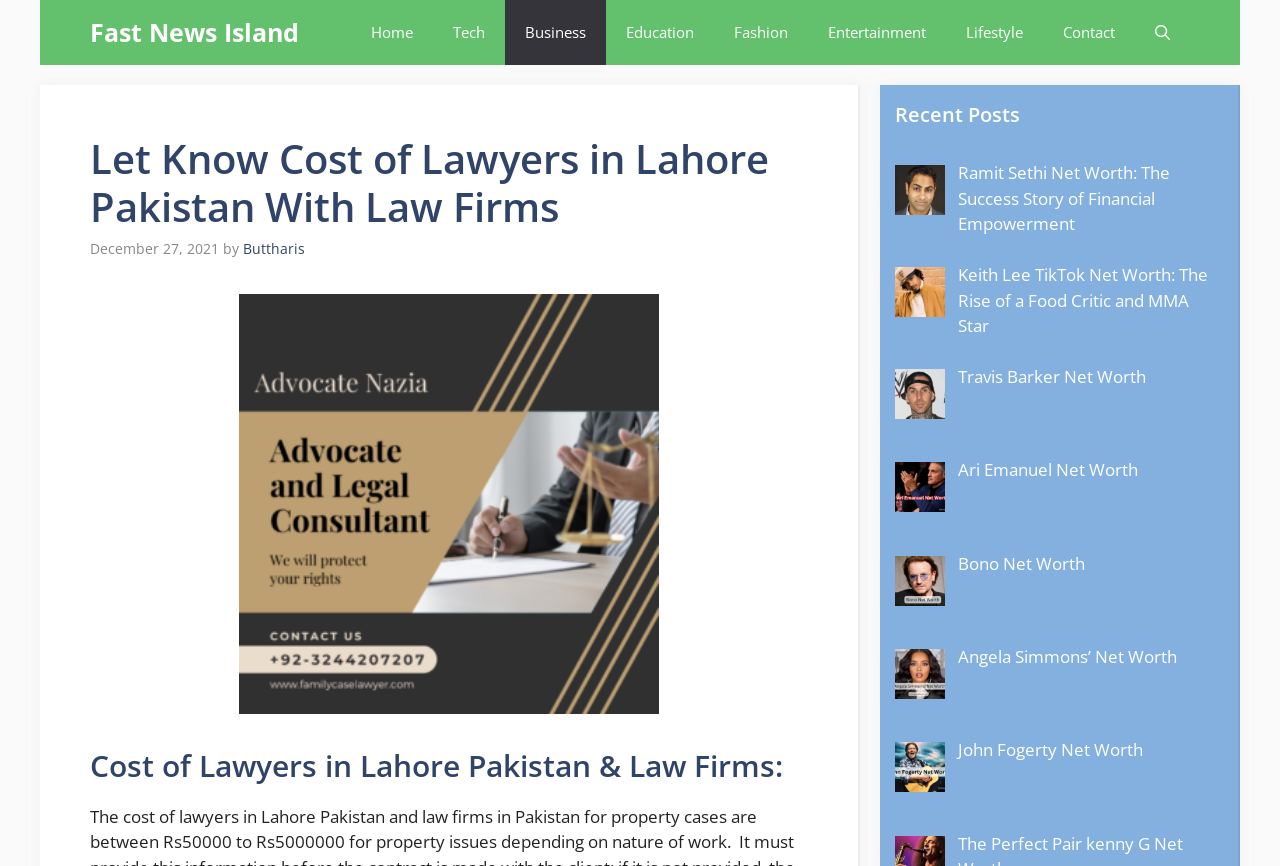Please find the top heading of the webpage and generate its text.

Let Know Cost of Lawyers in Lahore Pakistan With Law Firms